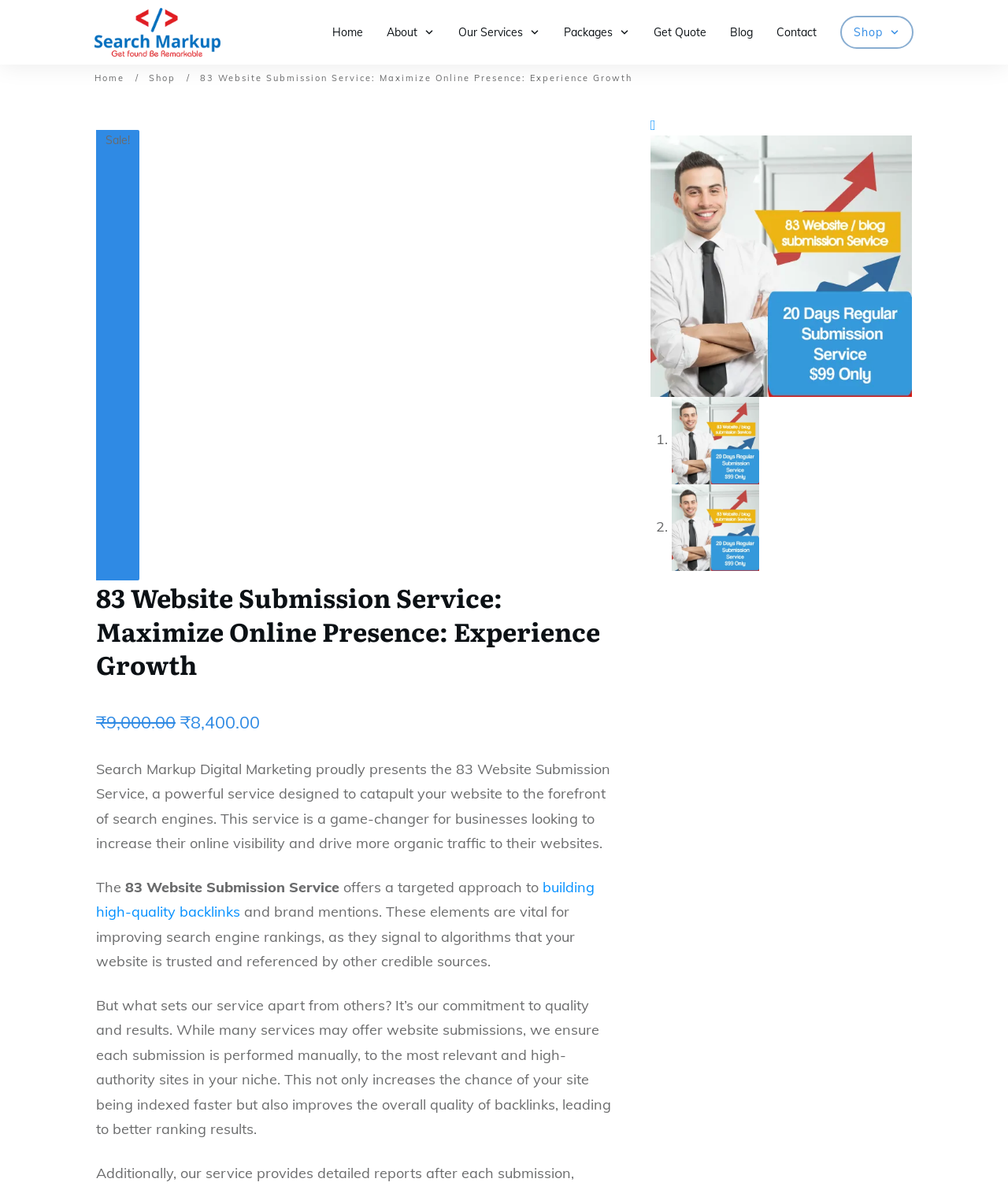Locate the bounding box coordinates of the area that needs to be clicked to fulfill the following instruction: "Click the building high-quality backlinks link". The coordinates should be in the format of four float numbers between 0 and 1, namely [left, top, right, bottom].

[0.095, 0.74, 0.59, 0.776]